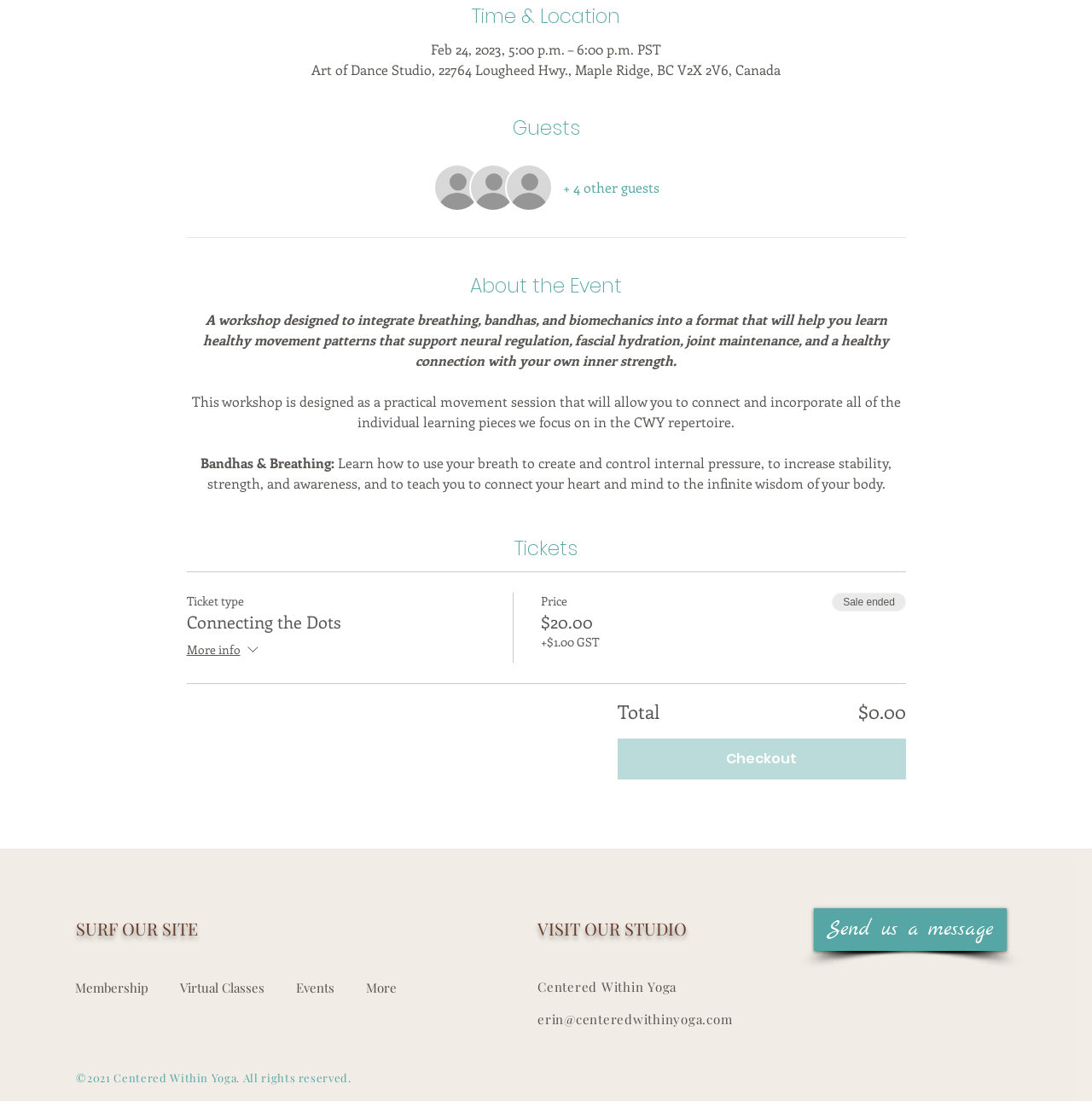Using the description: "Virtual Classes", determine the UI element's bounding box coordinates. Ensure the coordinates are in the format of four float numbers between 0 and 1, i.e., [left, top, right, bottom].

[0.15, 0.878, 0.257, 0.916]